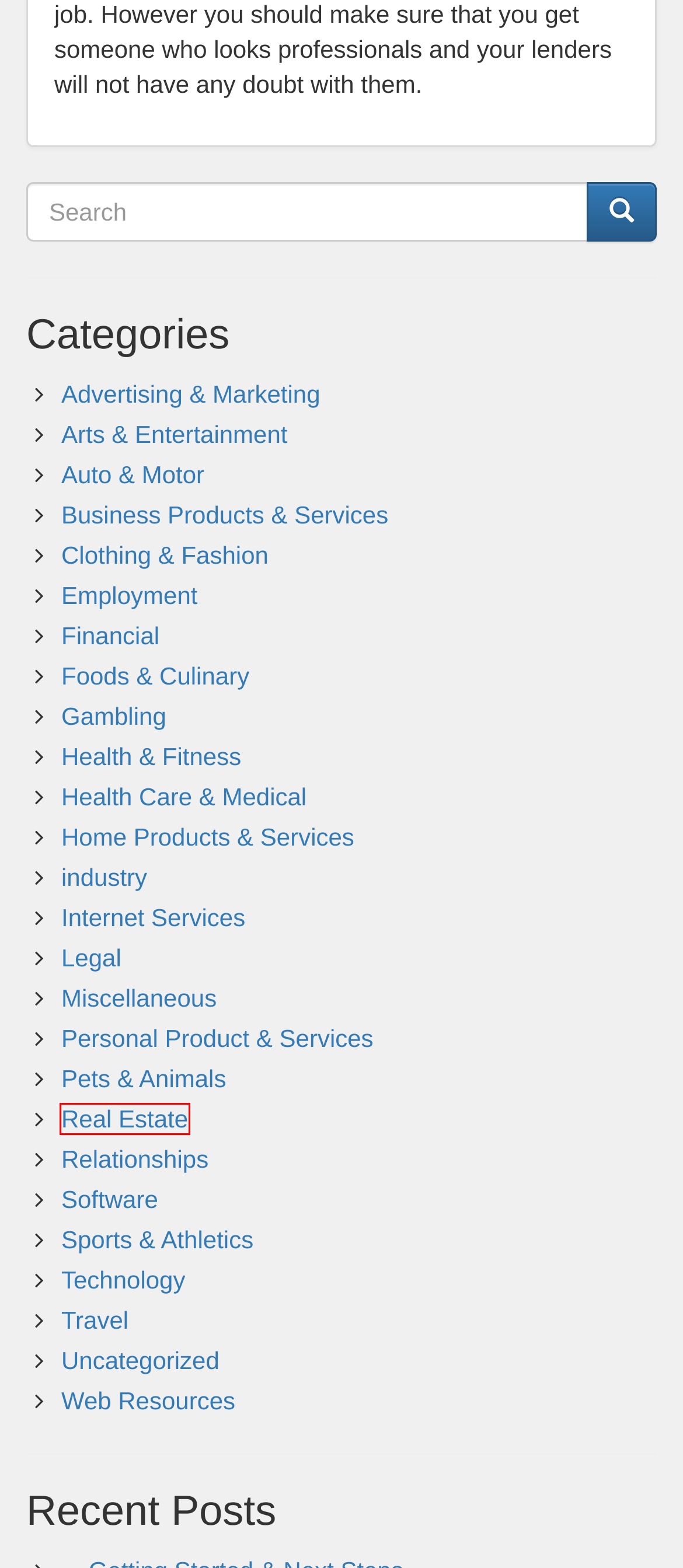A screenshot of a webpage is given, marked with a red bounding box around a UI element. Please select the most appropriate webpage description that fits the new page after clicking the highlighted element. Here are the candidates:
A. Home Products & Services – Industry News Articles
B. Health Care & Medical – Industry News Articles
C. Sports & Athletics – Industry News Articles
D. Advertising & Marketing – Industry News Articles
E. Arts & Entertainment – Industry News Articles
F. Personal Product & Services – Industry News Articles
G. Real Estate – Industry News Articles
H. Employment – Industry News Articles

G